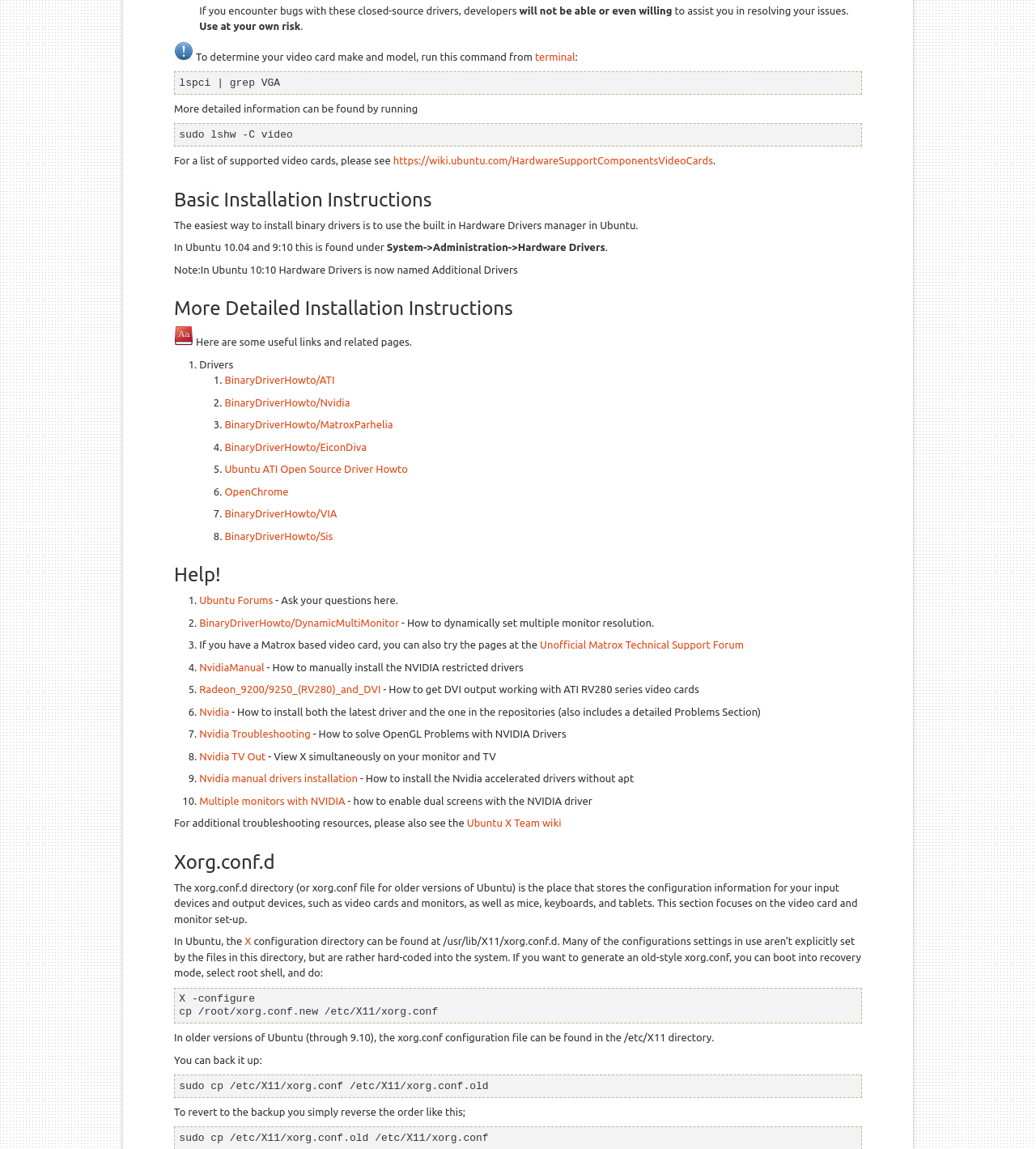Locate the bounding box of the UI element described by: "Multiple monitors with NVIDIA" in the given webpage screenshot.

[0.192, 0.692, 0.333, 0.702]